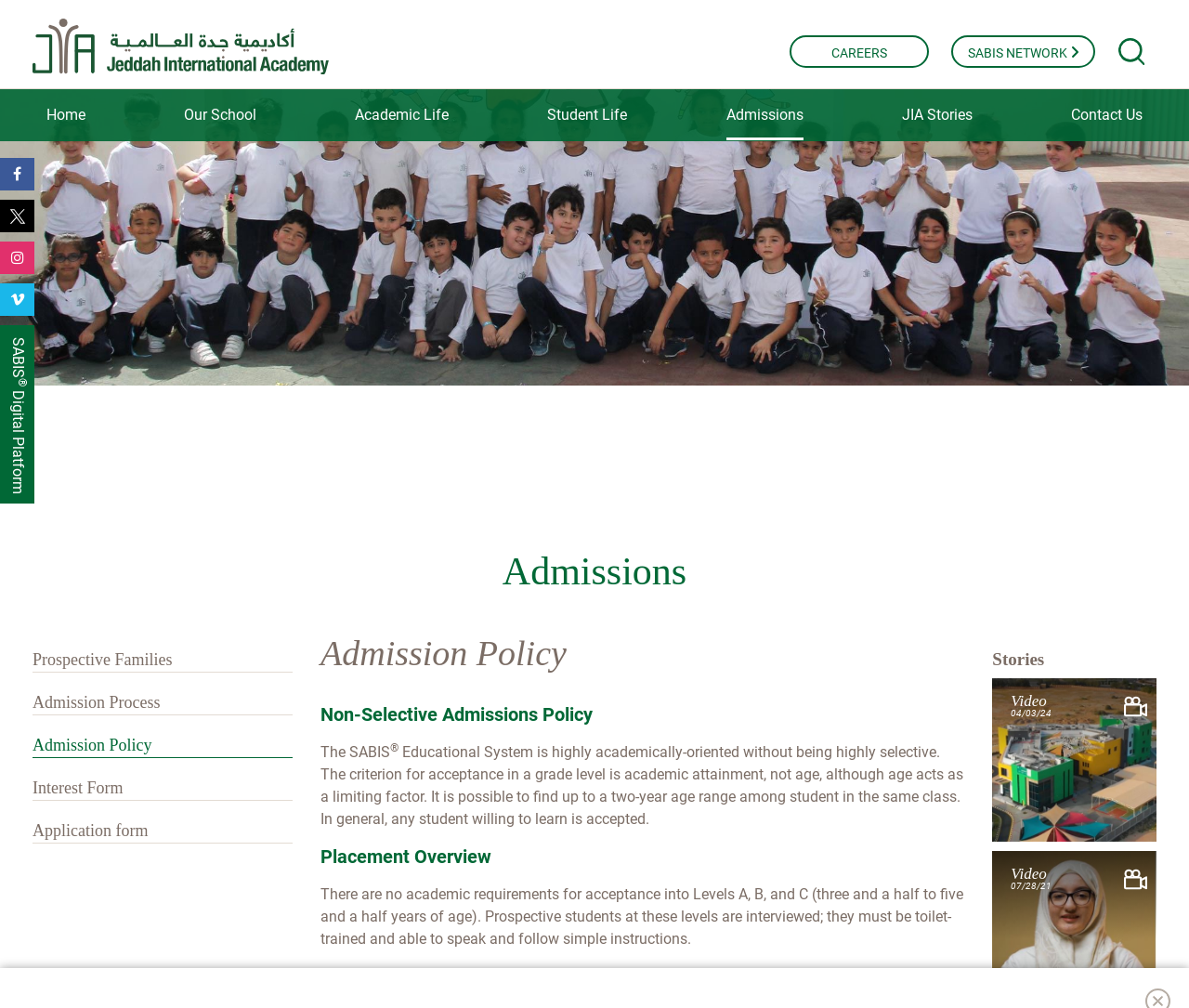Give the bounding box coordinates for this UI element: "Application form". The coordinates should be four float numbers between 0 and 1, arranged as [left, top, right, bottom].

[0.027, 0.815, 0.125, 0.834]